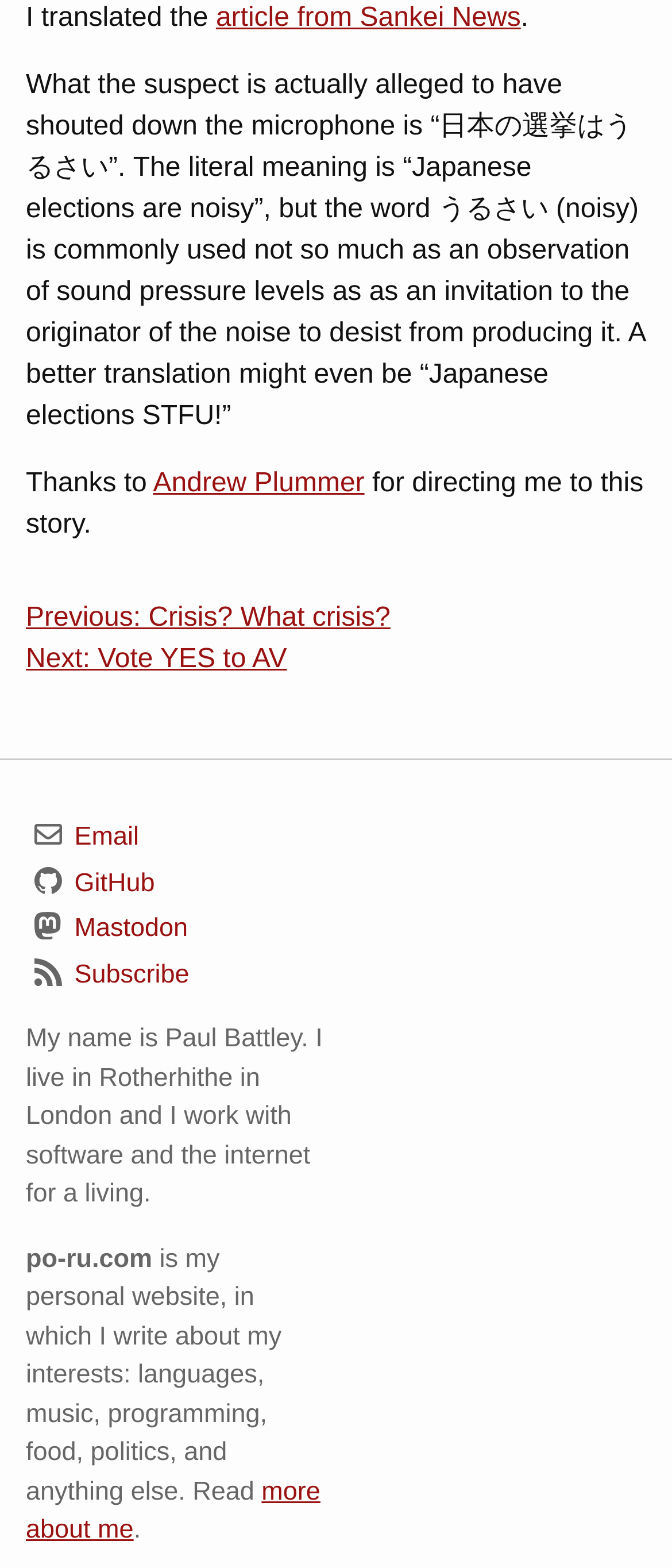What is the meaning of 'うるさい' in Japanese?
Please respond to the question with as much detail as possible.

The word 'うるさい' in Japanese is commonly used not so much as an observation of sound pressure levels as an invitation to the originator of the noise to desist from producing it, as explained in the text 'The literal meaning is “Japanese elections are noisy”, but the word うるさい (noisy) is commonly used not so much as an observation of sound pressure levels as as an invitation to the originator of the noise to desist from producing it.'